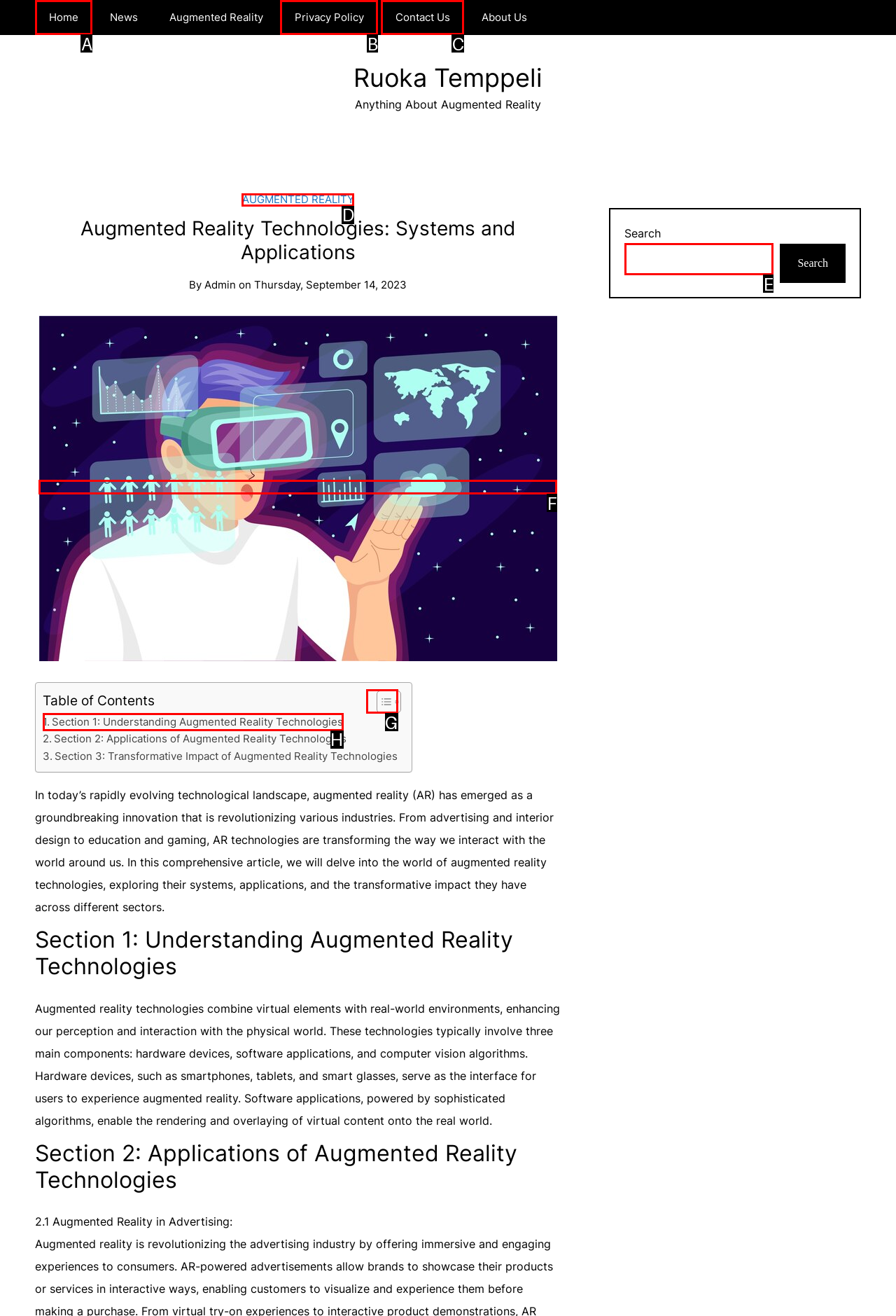Determine the appropriate lettered choice for the task: Click on Teeth Whitening. Reply with the correct letter.

None